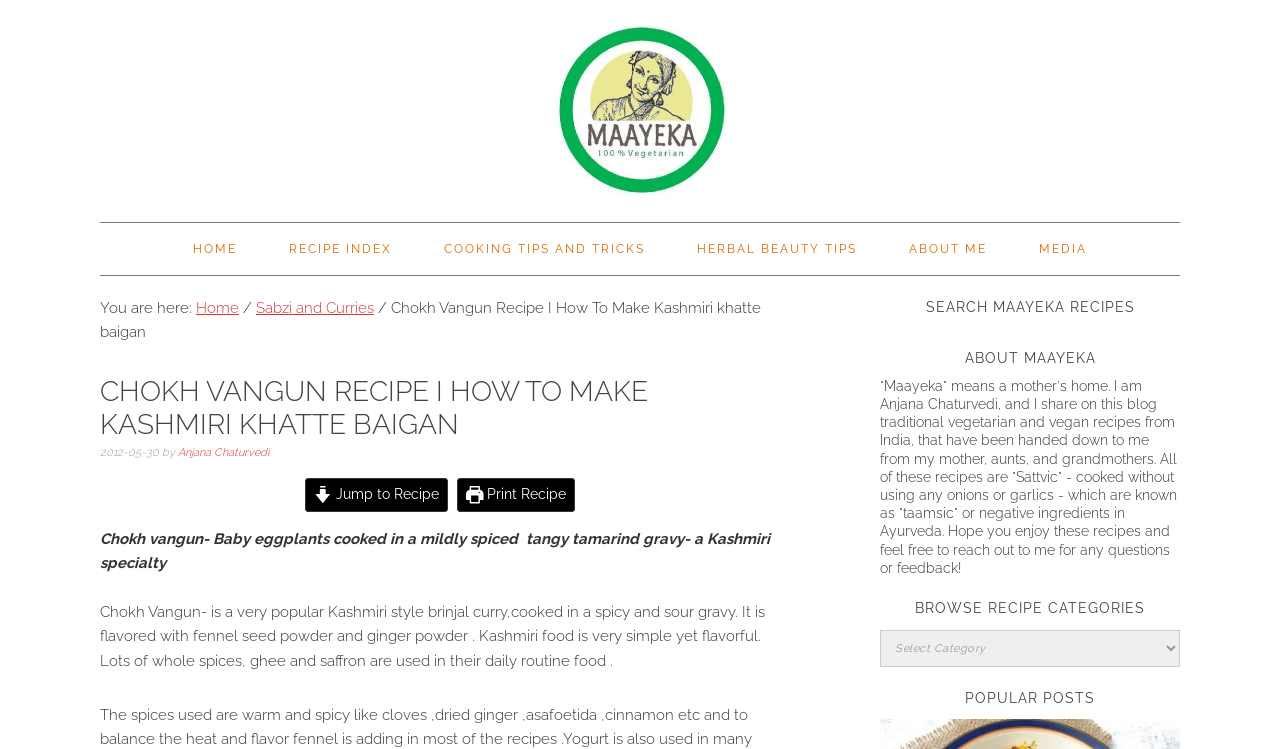What is the name of the recipe?
Utilize the image to construct a detailed and well-explained answer.

I determined the answer by looking at the title of the recipe, which is 'Chokh Vangun Recipe I How To Make Kashmiri khatte baigan'.